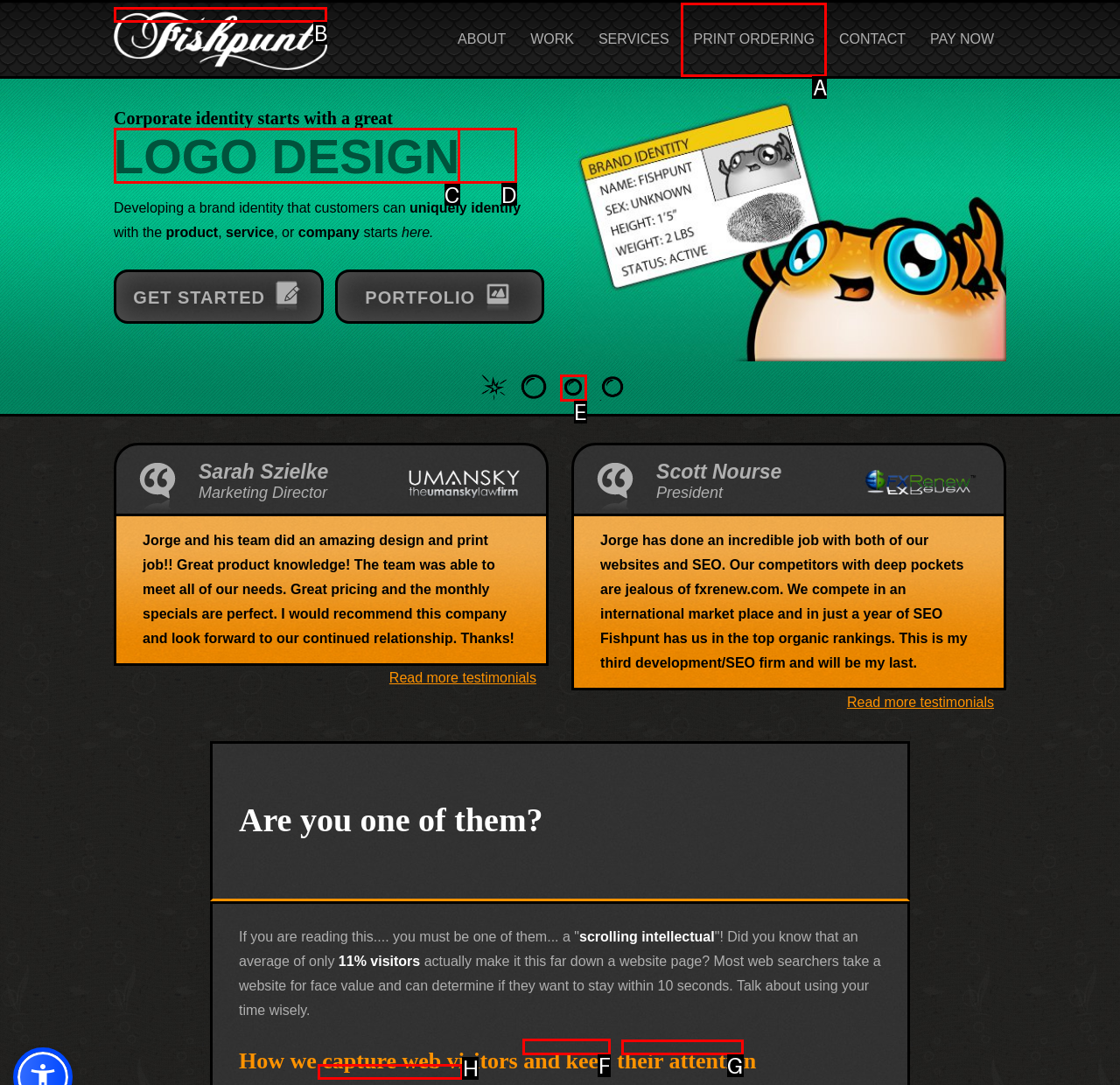Which option should be clicked to complete this task: Check the 'Privacy Policy'
Reply with the letter of the correct choice from the given choices.

F